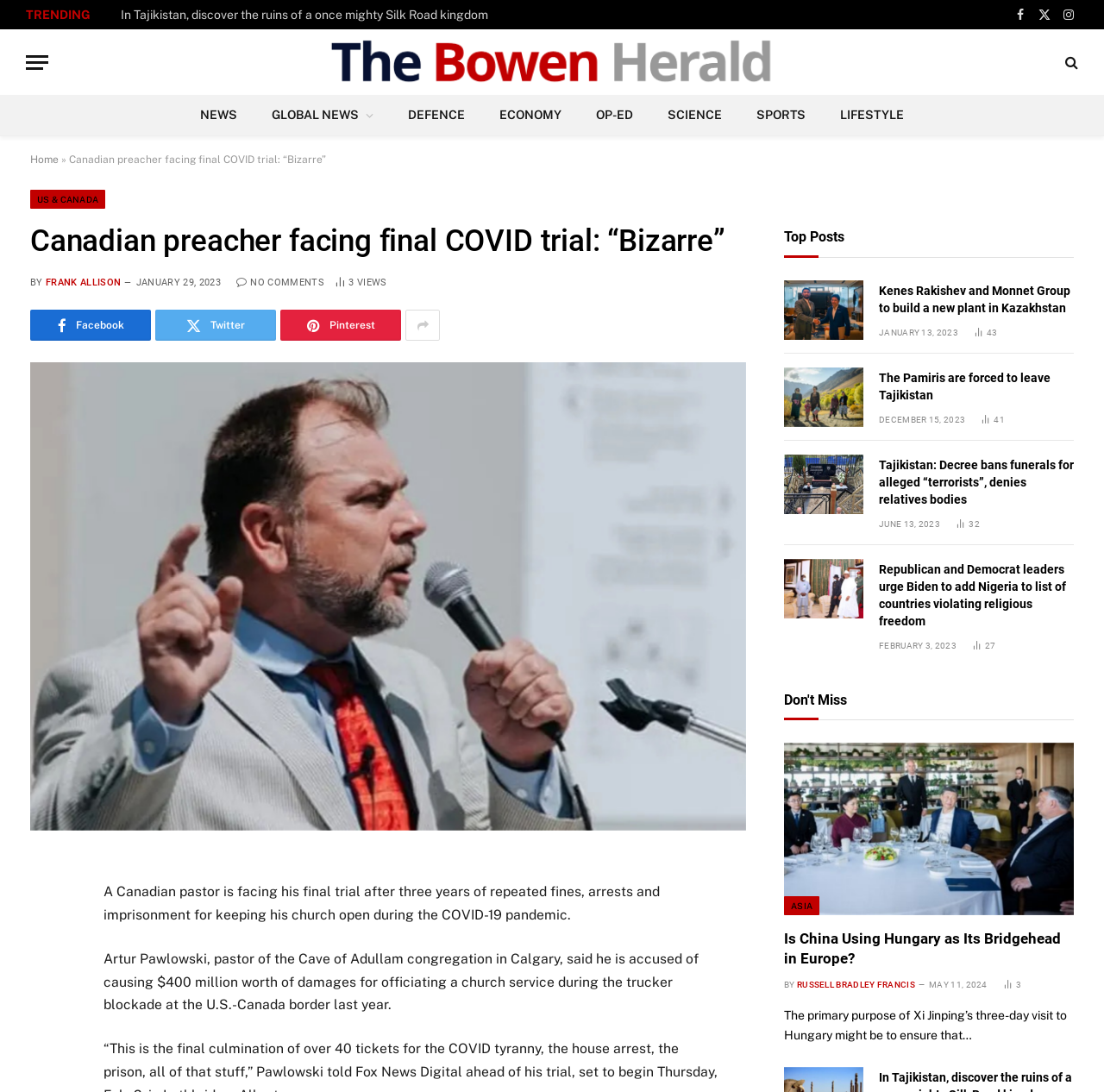Summarize the webpage with a detailed and informative caption.

This webpage appears to be a news article from The Bowen Herald, with the title "Canadian preacher facing final COVID trial: 'Bizarre'". The article is about a Canadian pastor, Artur Pawlowski, who is facing his final trial after three years of repeated fines, arrests, and imprisonment for keeping his church open during the COVID-19 pandemic.

At the top of the page, there is a menu button and a link to the website's logo, "The Bowen Herald". Below this, there are several links to different sections of the website, including "NEWS", "GLOBAL NEWS", "DEFENCE", "ECONOMY", "OP-ED", "SCIENCE", "SPORTS", and "LIFESTYLE". 

The main article is divided into two sections. The first section has a heading with the title of the article, followed by a brief summary of the article and a link to share the article on social media. Below this, there is an image related to the article.

The second section of the article is the main content, which describes the pastor's situation and the accusations against him. There are also several links to other articles and a section titled "Top Posts" that lists several other news articles.

On the right side of the page, there are several social media links, including Facebook, Twitter, and Instagram. There is also a section that displays the number of article views.

At the bottom of the page, there are several other news articles listed under the headings "Top Posts" and "Don't Miss". Each article has a title, a brief summary, and a link to read more.